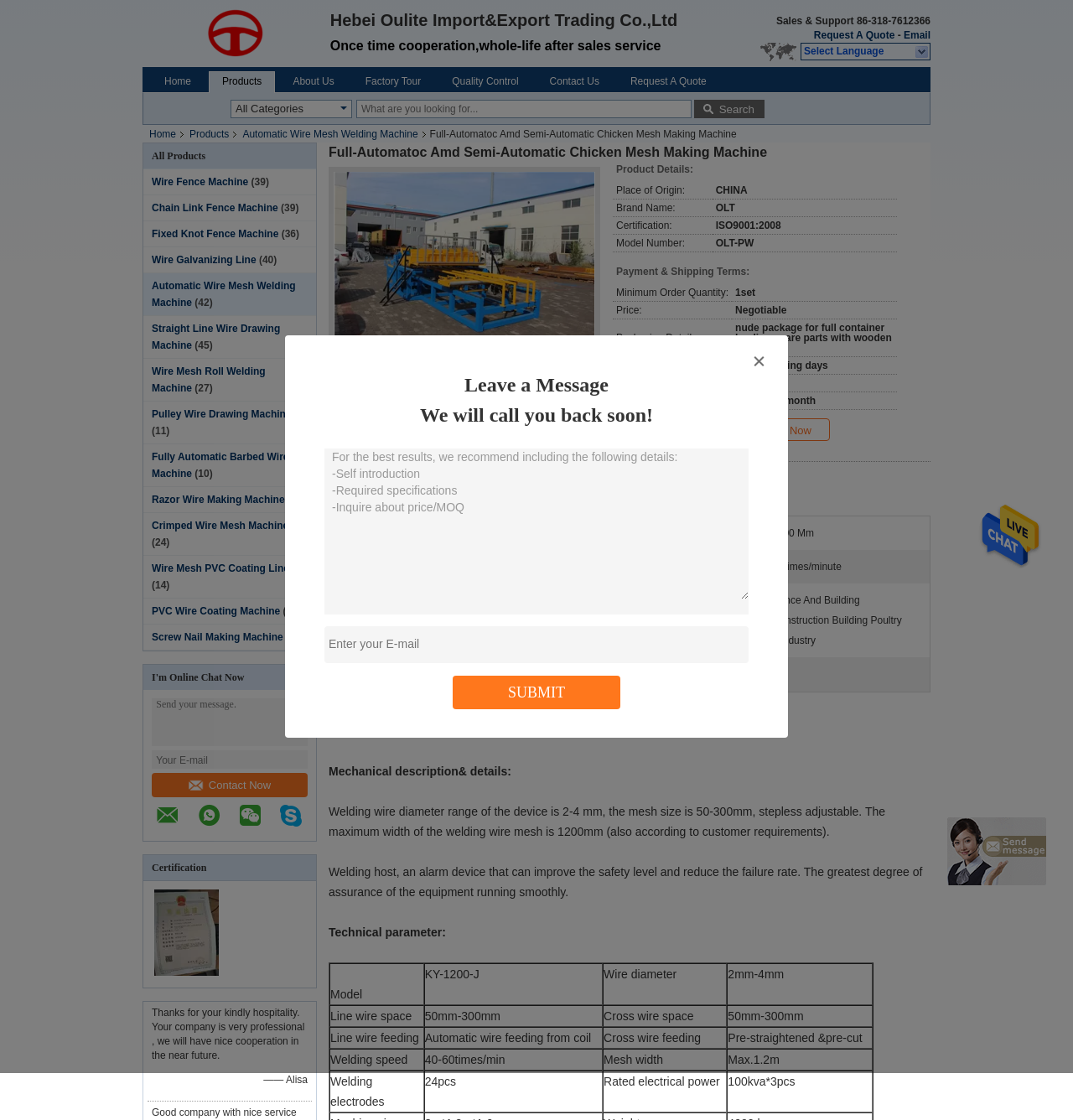What is the recommended information to include when leaving a message?
Identify the answer in the screenshot and reply with a single word or phrase.

Self introduction, required specifications, and inquire about price/MOQ